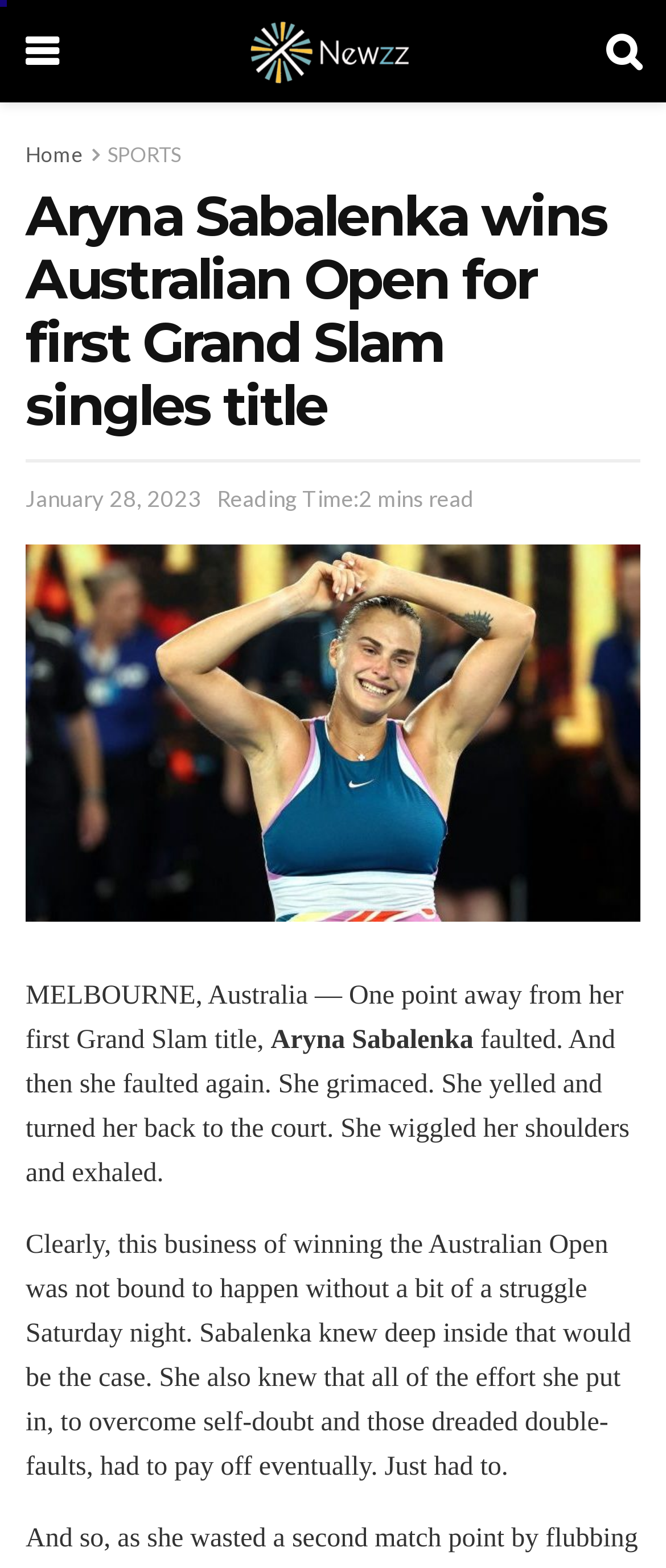What is the principal heading displayed on the webpage?

Aryna Sabalenka wins Australian Open for first Grand Slam singles title